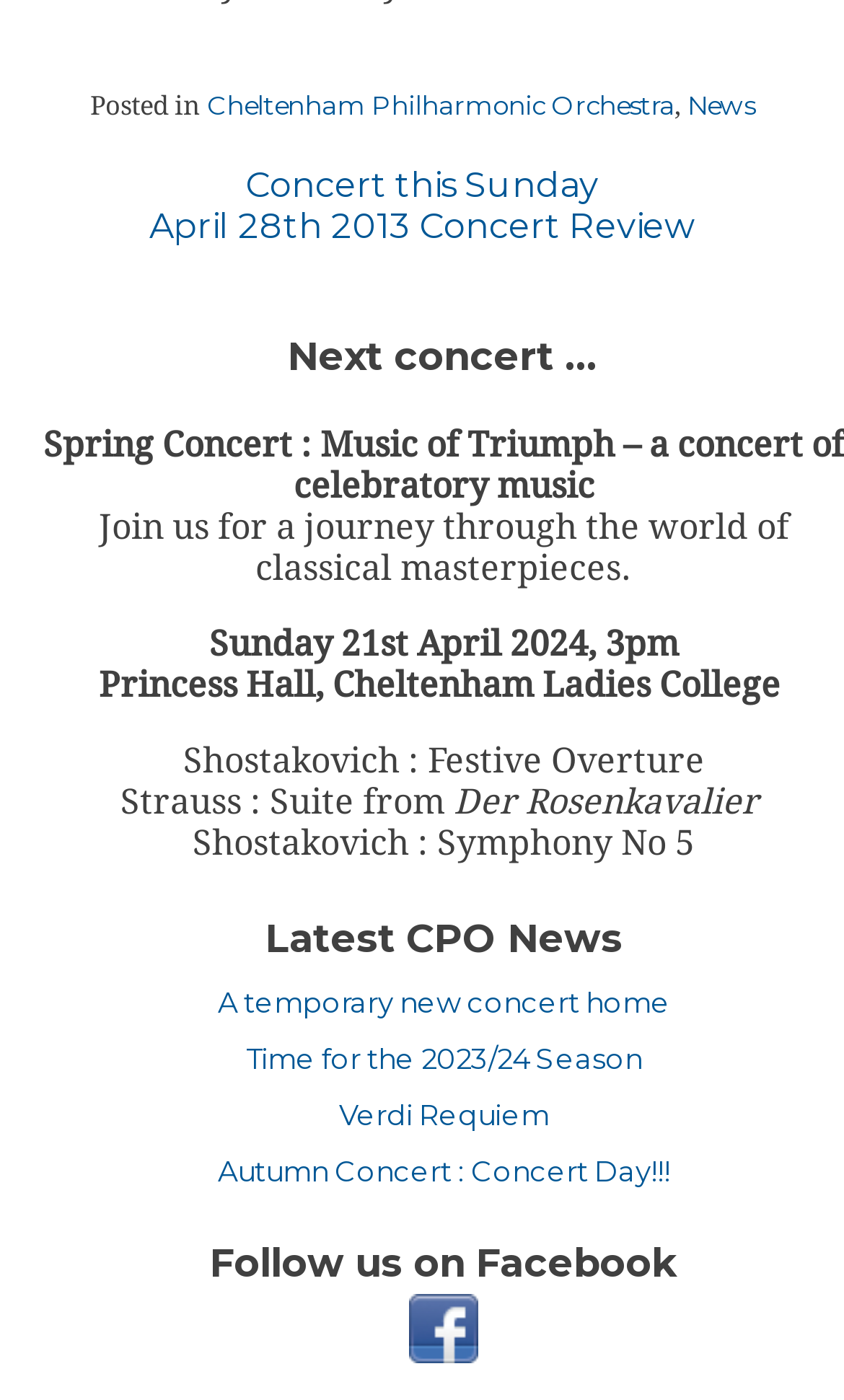Locate the bounding box coordinates of the element that should be clicked to fulfill the instruction: "Follow us on Facebook".

[0.477, 0.956, 0.574, 0.985]